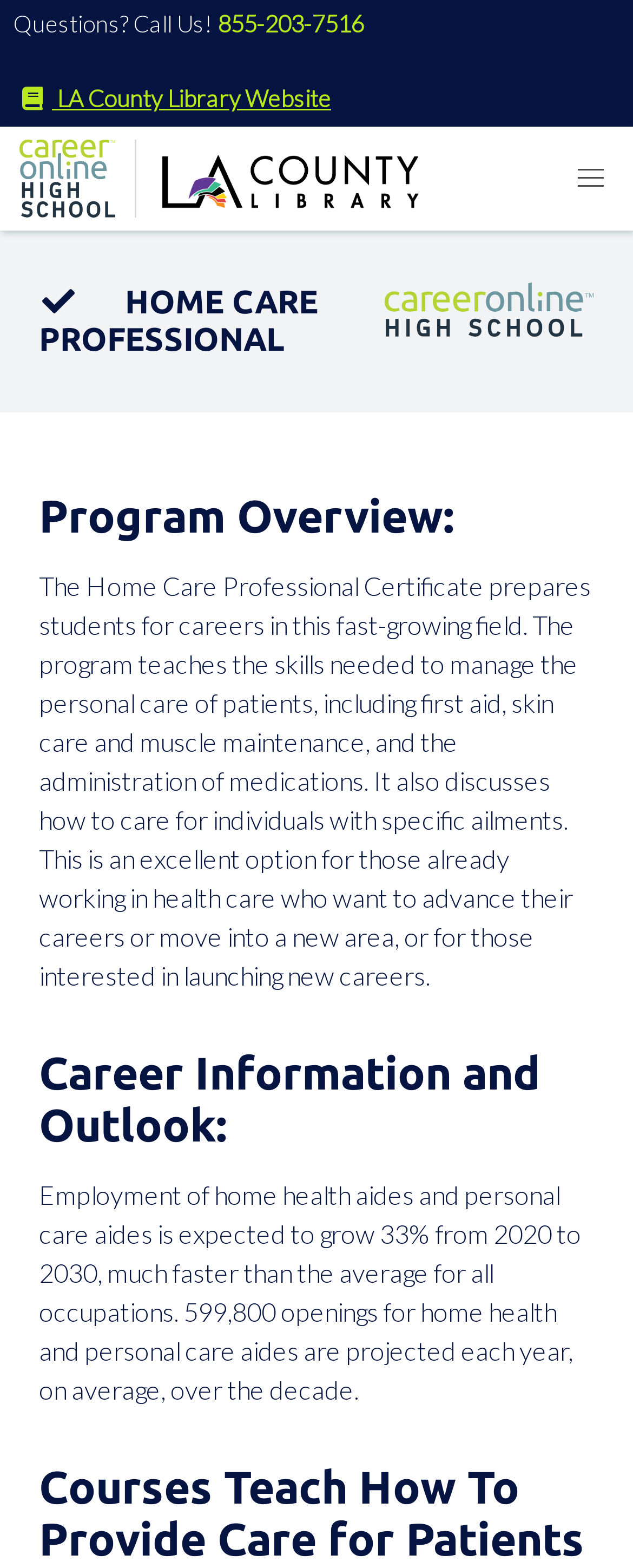How fast is the employment of home health aides and personal care aides expected to grow?
Using the image provided, answer with just one word or phrase.

33% from 2020 to 2030